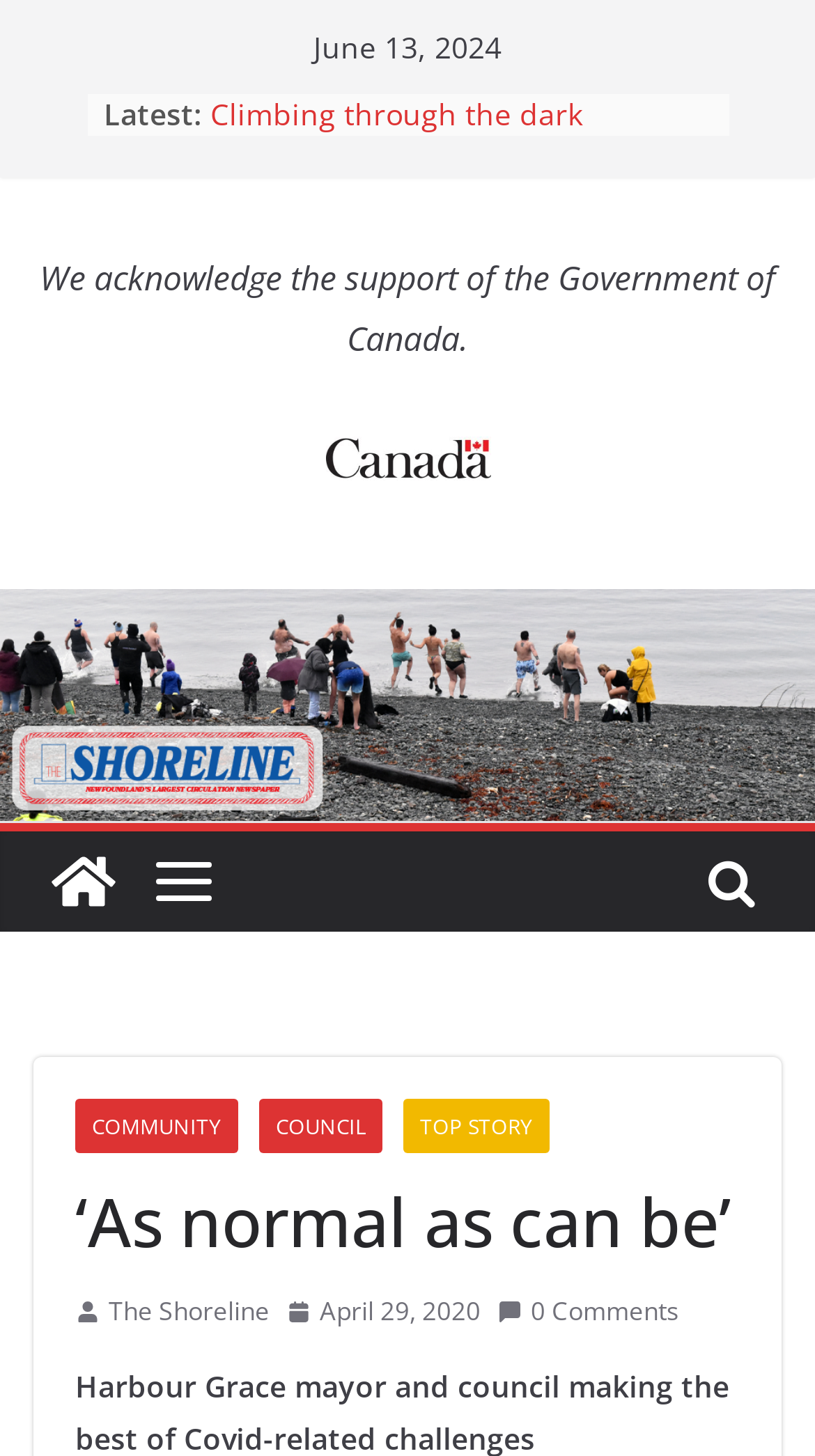Create a detailed narrative describing the layout and content of the webpage.

The webpage appears to be a news article page from "The Shoreline News". At the top, there is a date "June 13, 2024" and a label "Latest:" followed by a list of news article links, each preceded by a bullet point. The list includes articles such as "80th anniversary of D-Day", "Climbing through the dark", and "Harbour Grace needs Province’s okay to sell sea can and old truck".

Below the list, there is a section with a heading "‘As normal as can be’" which is the title of the main news article. The article is about the Harbour Grace mayor and council making the best of Covid-related challenges.

On the left side of the page, there is a vertical menu with links to different sections of the news website, including "COMMUNITY", "COUNCIL", and "TOP STORY". Above this menu, there is a logo of "The Shoreline News" and a link to the website's homepage.

At the bottom of the page, there is a section with a link to the article's comments, labeled "0 Comments", and a timestamp "April 29, 2020". There are also several images scattered throughout the page, including a logo of "The Shoreline News" and some icons.